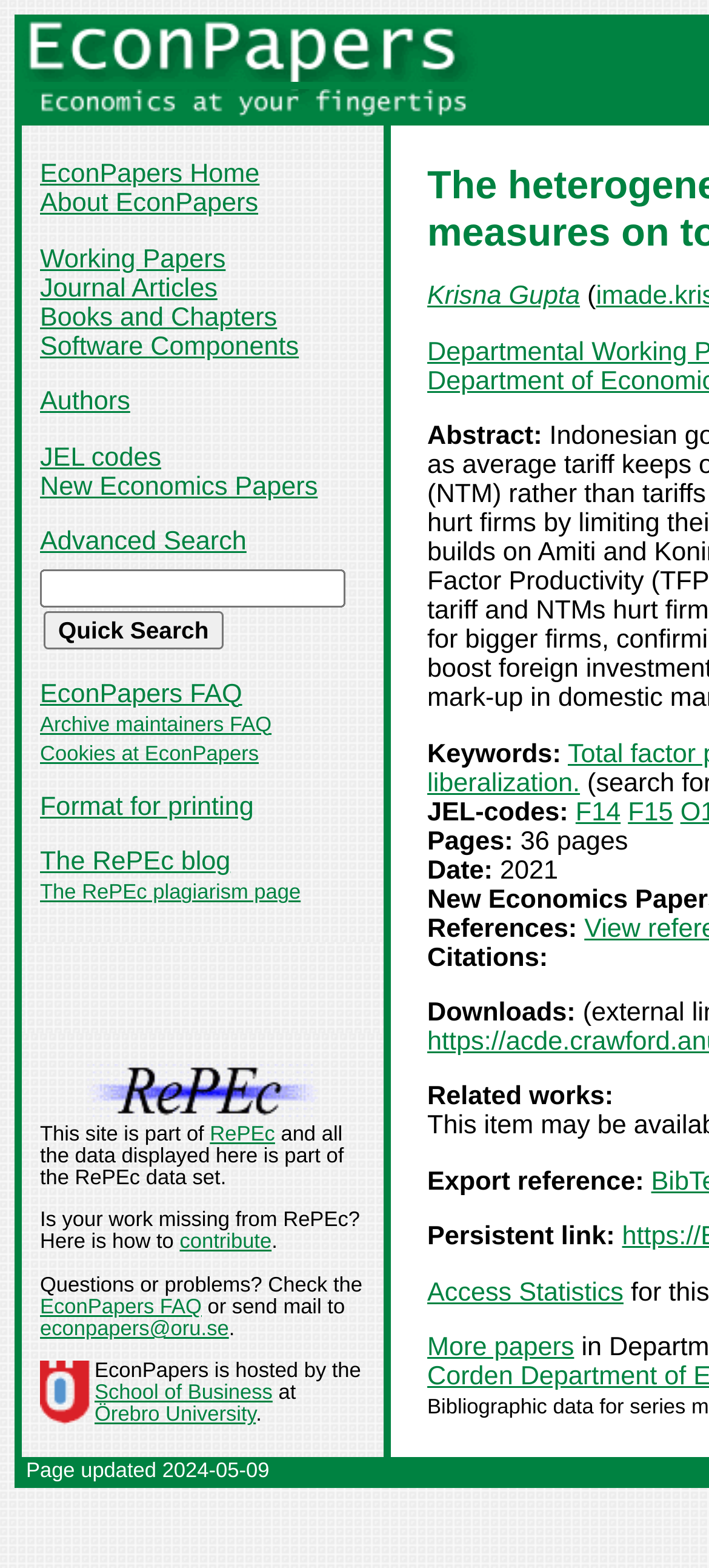Please specify the bounding box coordinates of the element that should be clicked to execute the given instruction: 'View the abstract of the paper by Krisna Gupta'. Ensure the coordinates are four float numbers between 0 and 1, expressed as [left, top, right, bottom].

[0.603, 0.269, 0.765, 0.288]